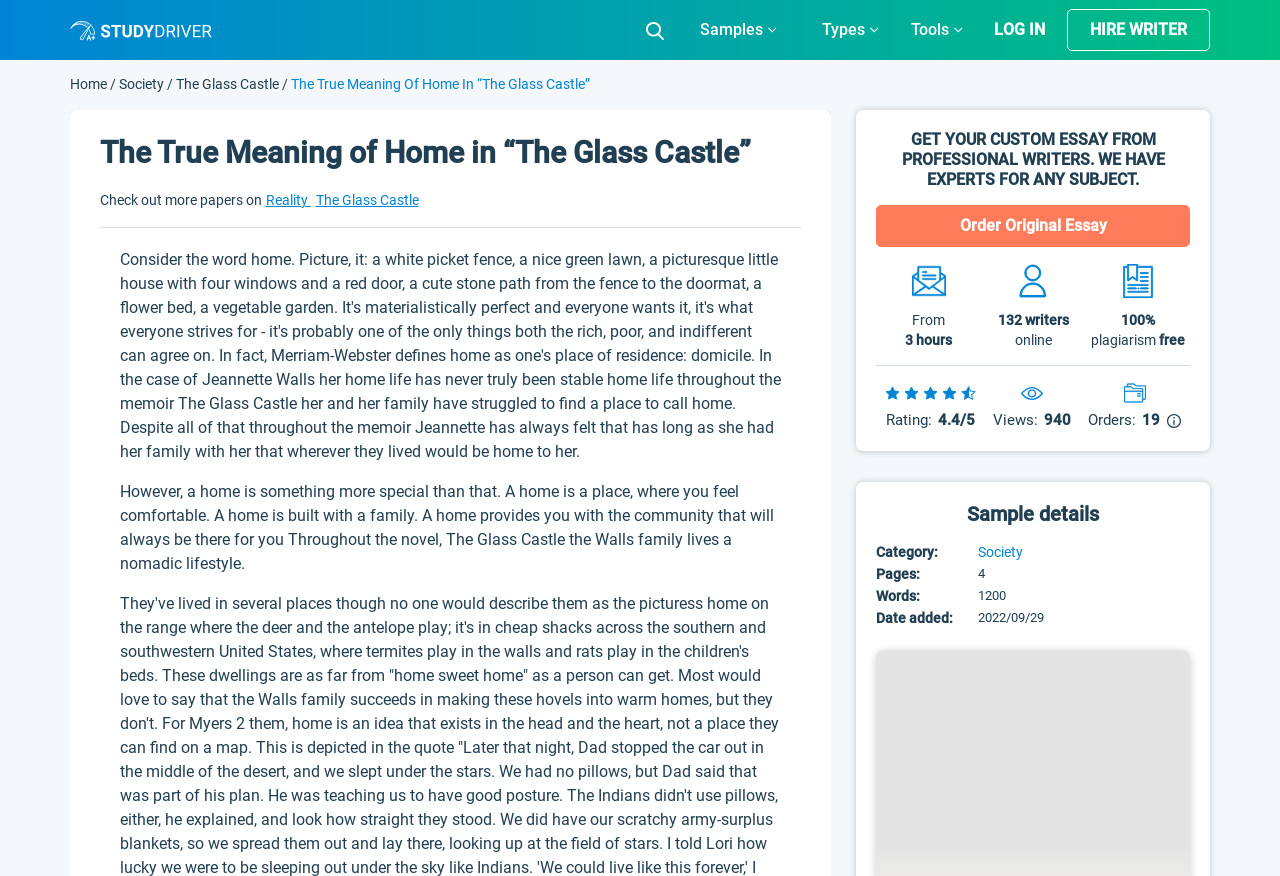What is the name of the website?
Answer the question with a single word or phrase by looking at the picture.

StudyDriver.com